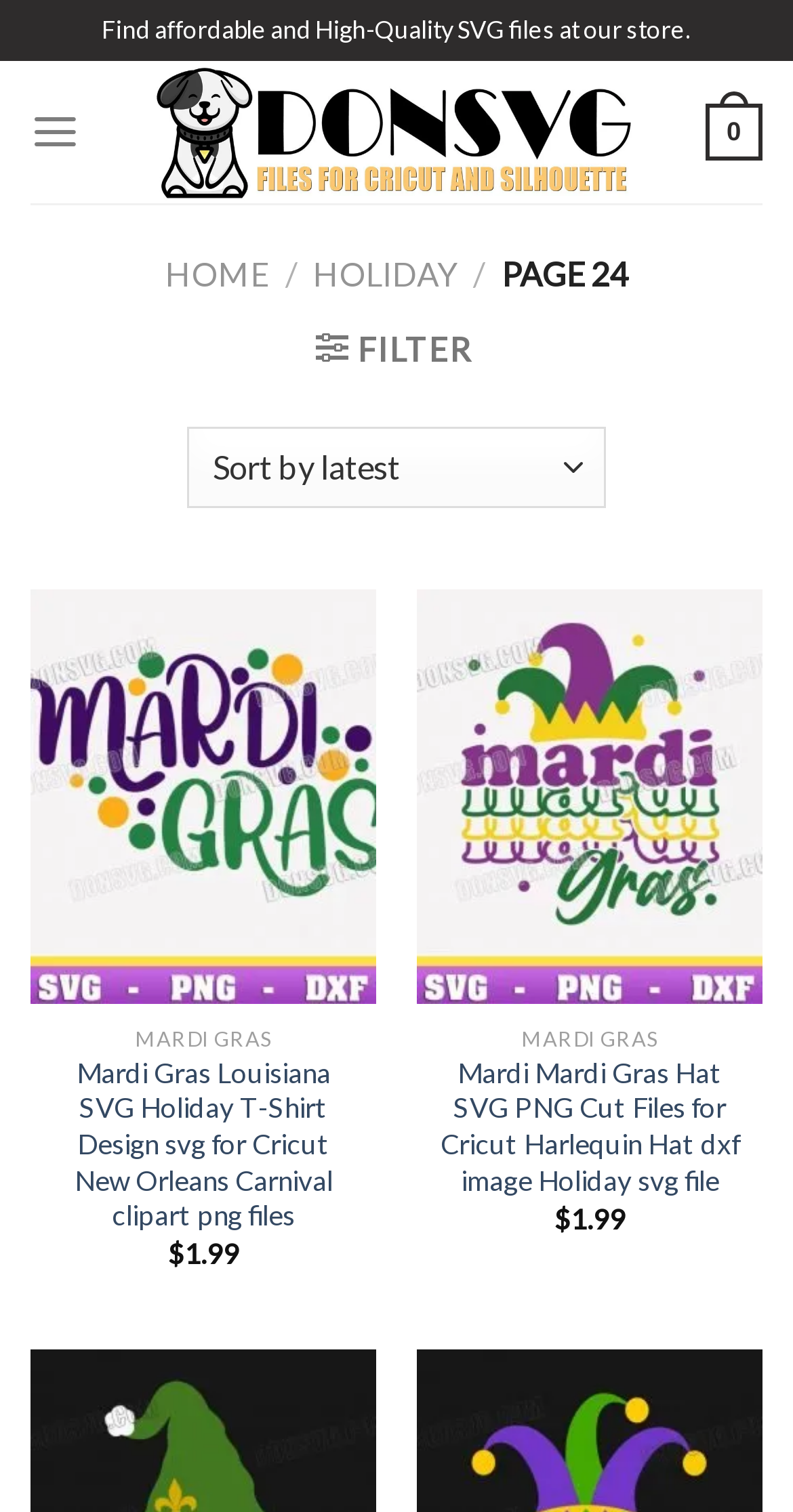What is the name of the website?
From the details in the image, provide a complete and detailed answer to the question.

I found the name of the website by looking at the top-left corner of the page, where it says 'Don SVG'. This is the name of the website.